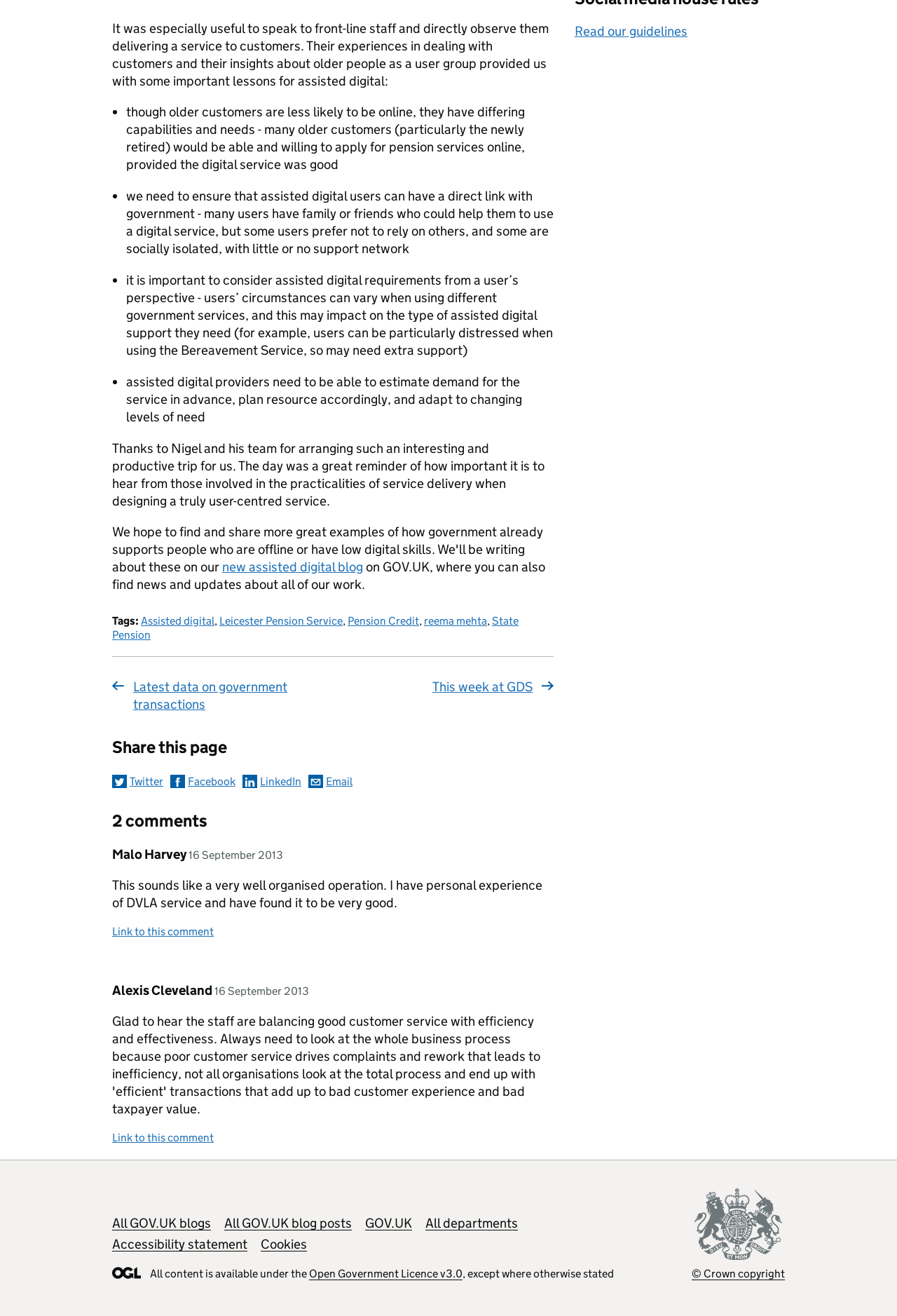What is the purpose of the 'Pagination' section?
Provide a detailed and extensive answer to the question.

The purpose of the 'Pagination' section is to allow users to navigate to other pages, which is evident from the links 'Latest data on government transactions' and 'This week at GDS' that are part of the pagination section.